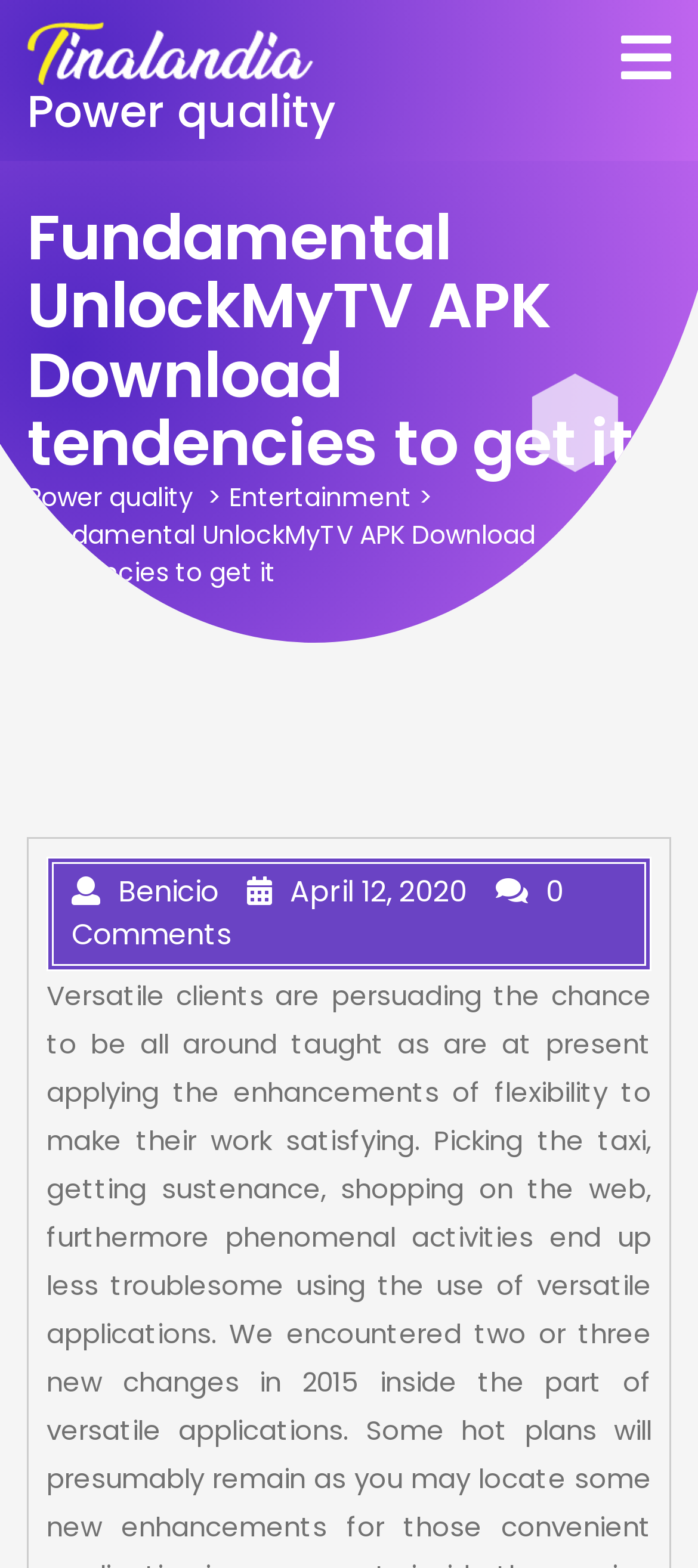Create a detailed summary of the webpage's content and design.

The webpage appears to be a blog post or article about UnlockMyTV APK Download. At the top, there is a heading that reads "Fundamental UnlockMyTV APK Download tendencies to get it" in a prominent font size. Below the heading, there are three links in a row, with the first and second links labeled "Power quality" and the third link labeled "Entertainment". These links are separated by short horizontal lines or separators.

To the right of the links, there is a menu icon represented by a hamburger symbol, which is not currently selected. Above the menu icon, there is an image with the label "Power quality", which is likely a logo or icon related to the topic of the article.

The main content of the article is a block of text that spans most of the width of the page. The text is divided into paragraphs, with the first paragraph mentioning the author "Benicio" and the date "April 12, 2020". There is also a note indicating that there are "0 Comments" on the article.

Overall, the webpage has a simple and straightforward layout, with a clear heading and easy-to-read text. The use of links and icons adds some visual interest to the page, but the design is generally minimalistic.